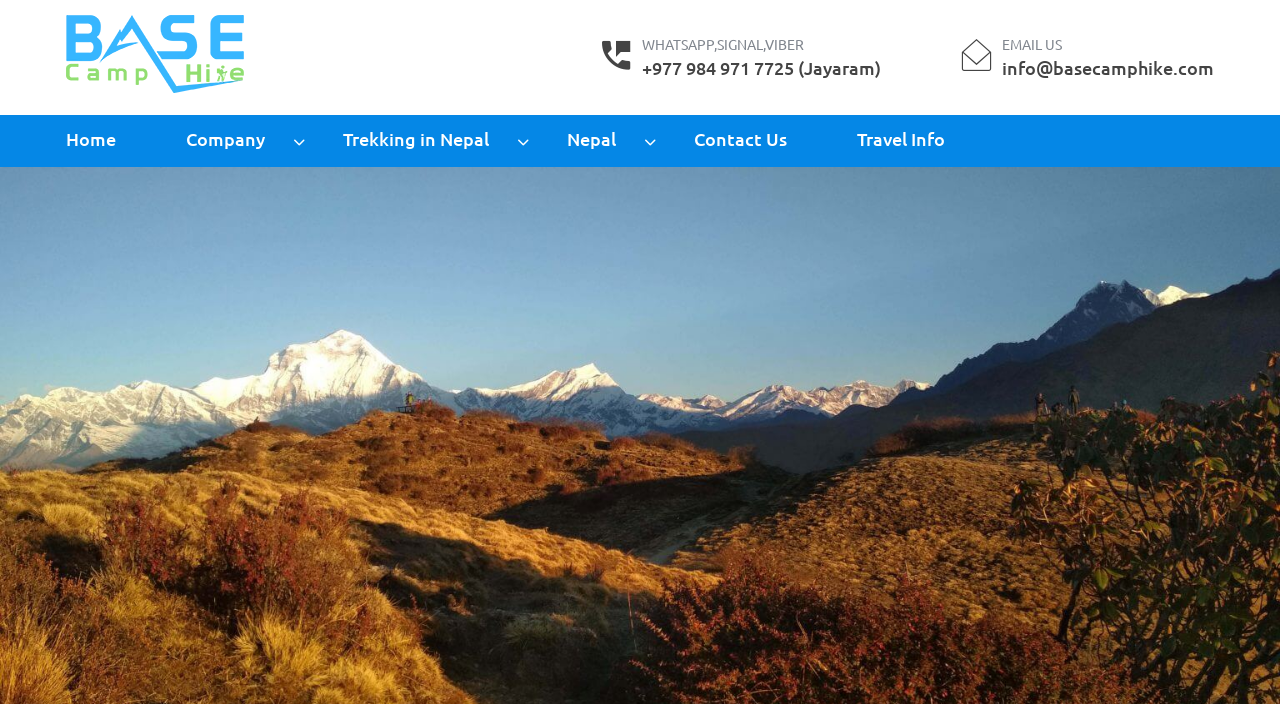What is the phone number?
Offer a detailed and full explanation in response to the question.

I found the answer by looking at the static text element that says '+977 984 971 7725 (Jayaram)' which is likely the phone number.